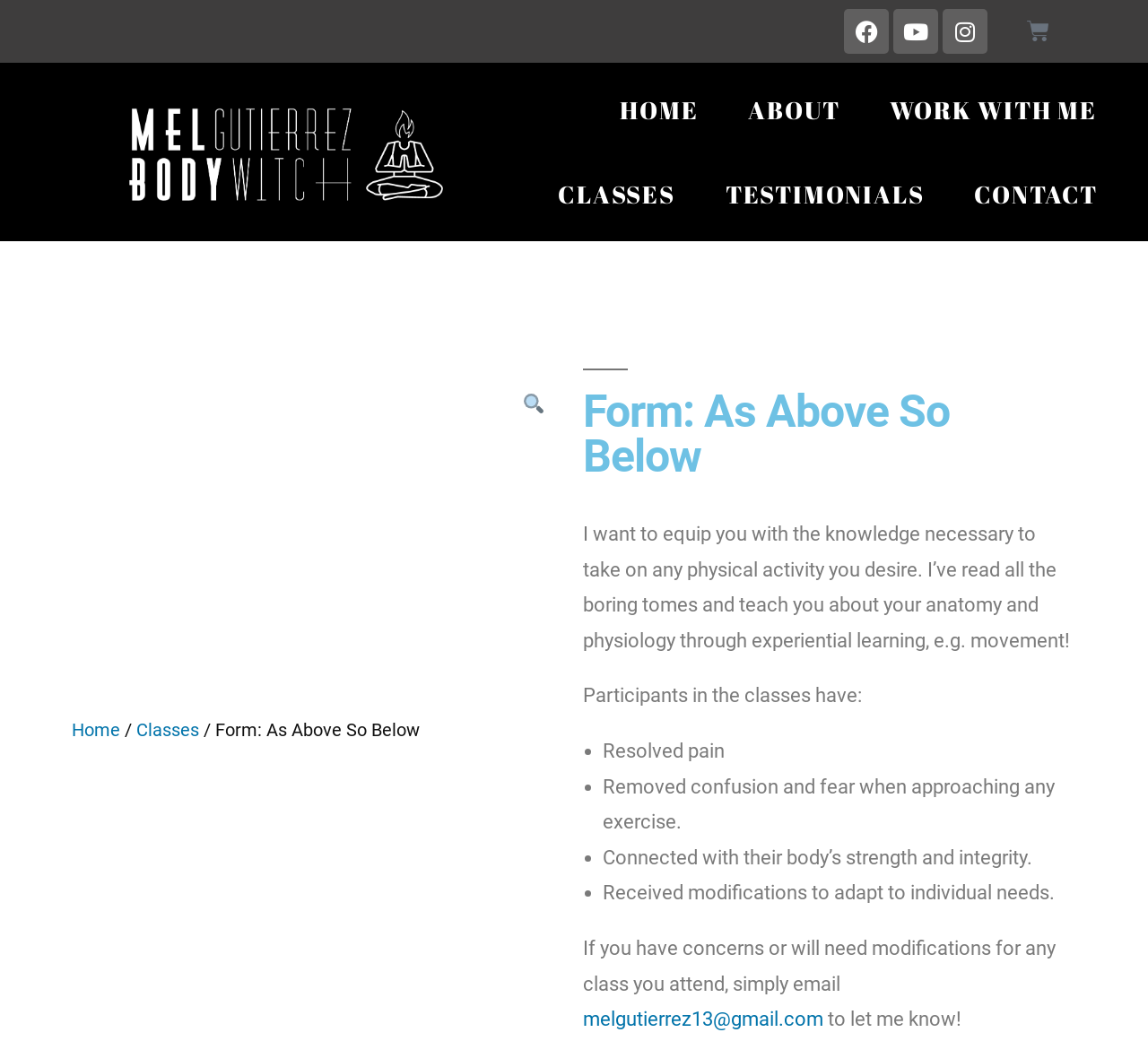Find the bounding box coordinates of the area that needs to be clicked in order to achieve the following instruction: "Contact Mel Gutierrez". The coordinates should be specified as four float numbers between 0 and 1, i.e., [left, top, right, bottom].

[0.828, 0.146, 0.977, 0.227]